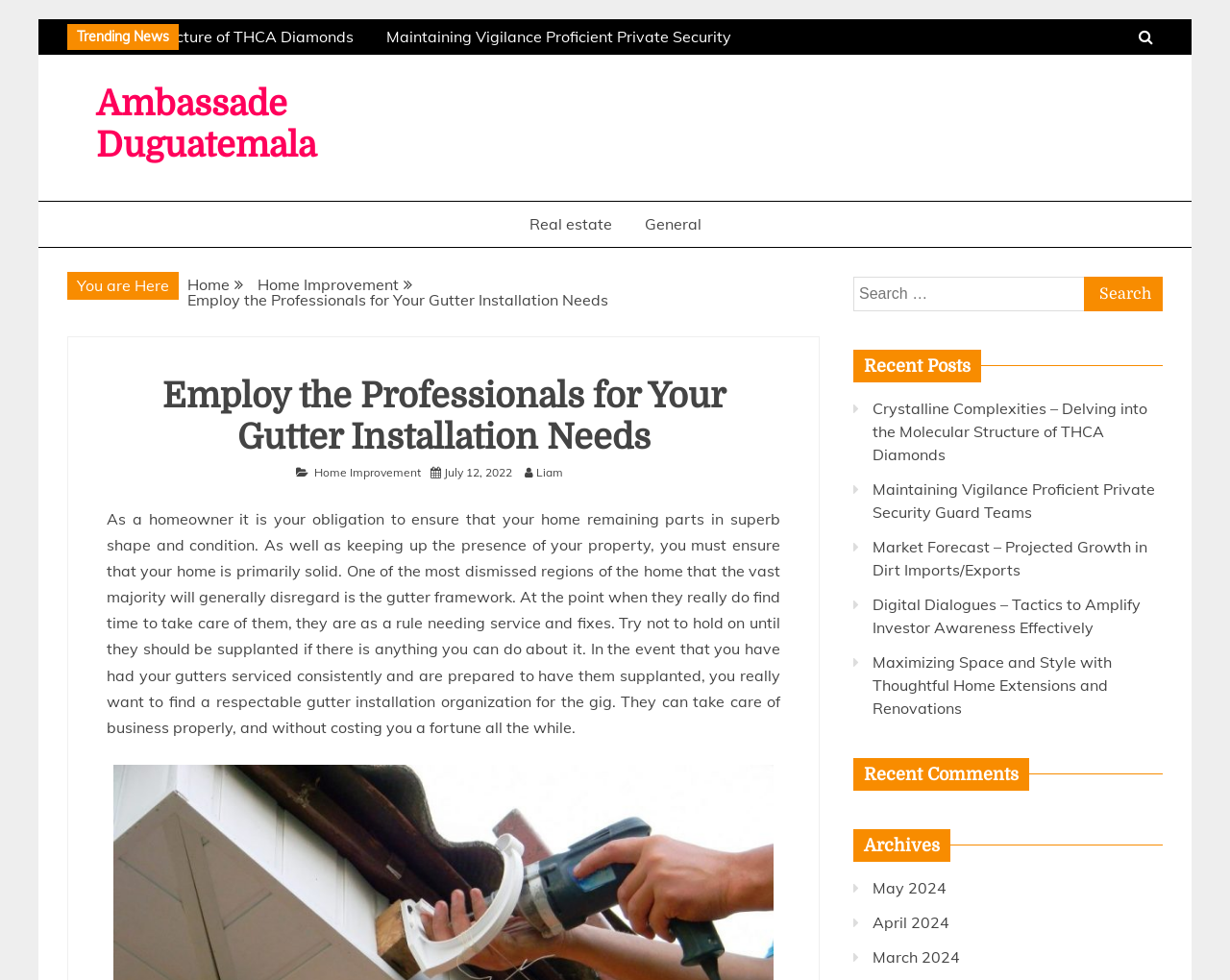Determine the bounding box coordinates for the HTML element mentioned in the following description: "July 12, 2022July 12, 2022". The coordinates should be a list of four floats ranging from 0 to 1, represented as [left, top, right, bottom].

[0.361, 0.475, 0.416, 0.489]